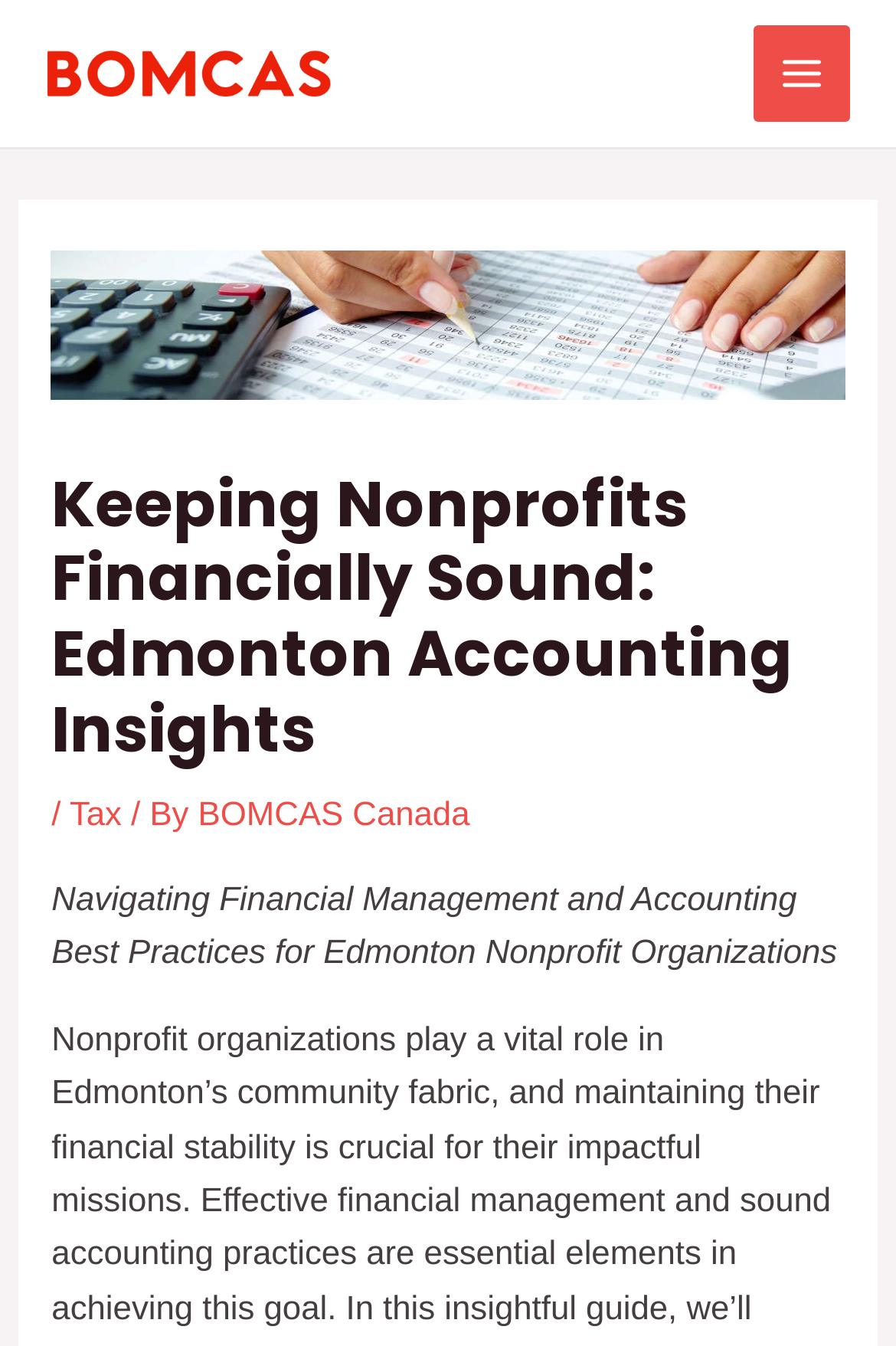What is the topic of the webpage?
Look at the image and answer the question using a single word or phrase.

Financial Management for Nonprofits